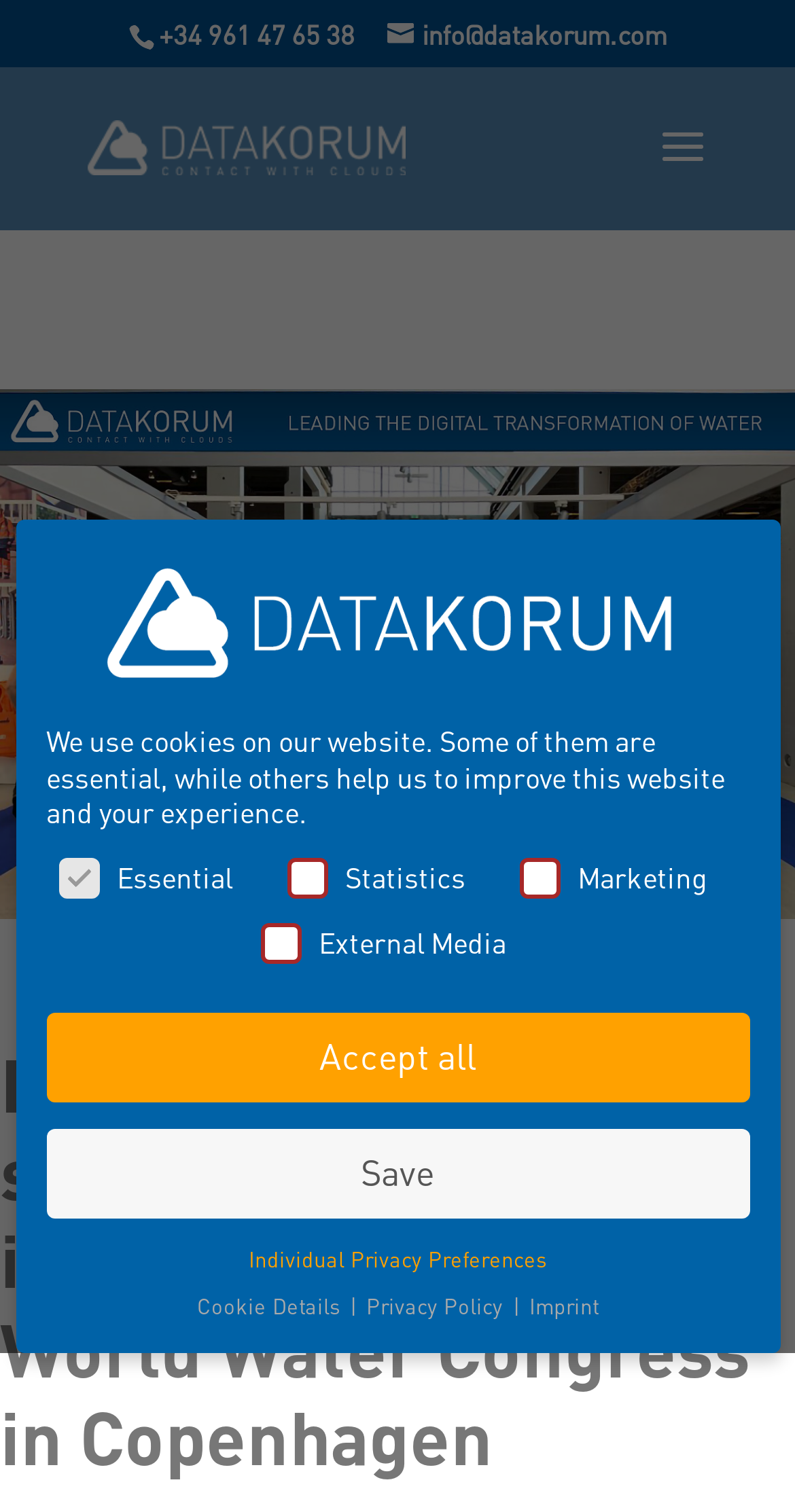Refer to the screenshot and answer the following question in detail:
What is the email address on the top?

I found the email address on the top of the webpage, which is info@datakorum.com. It is located in a link element with a bounding box of [0.487, 0.01, 0.838, 0.033].